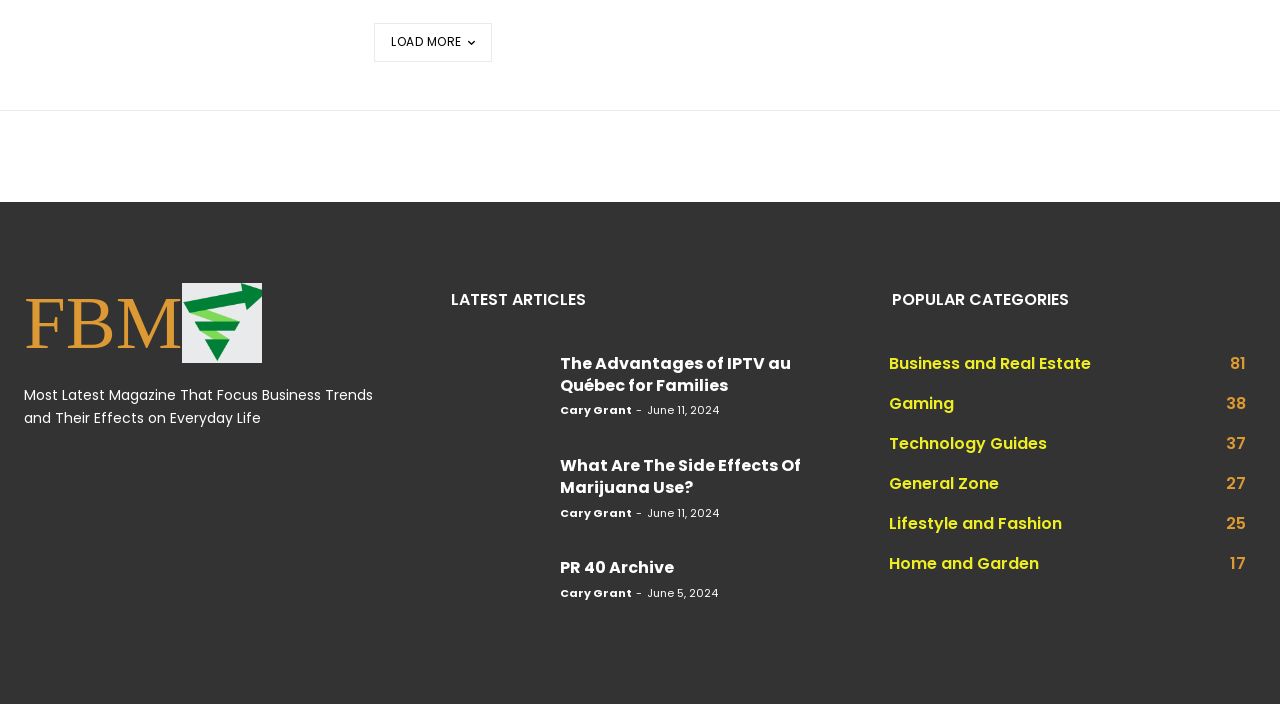What is the name of the logo?
Answer the question based on the image using a single word or a brief phrase.

FBM Logo